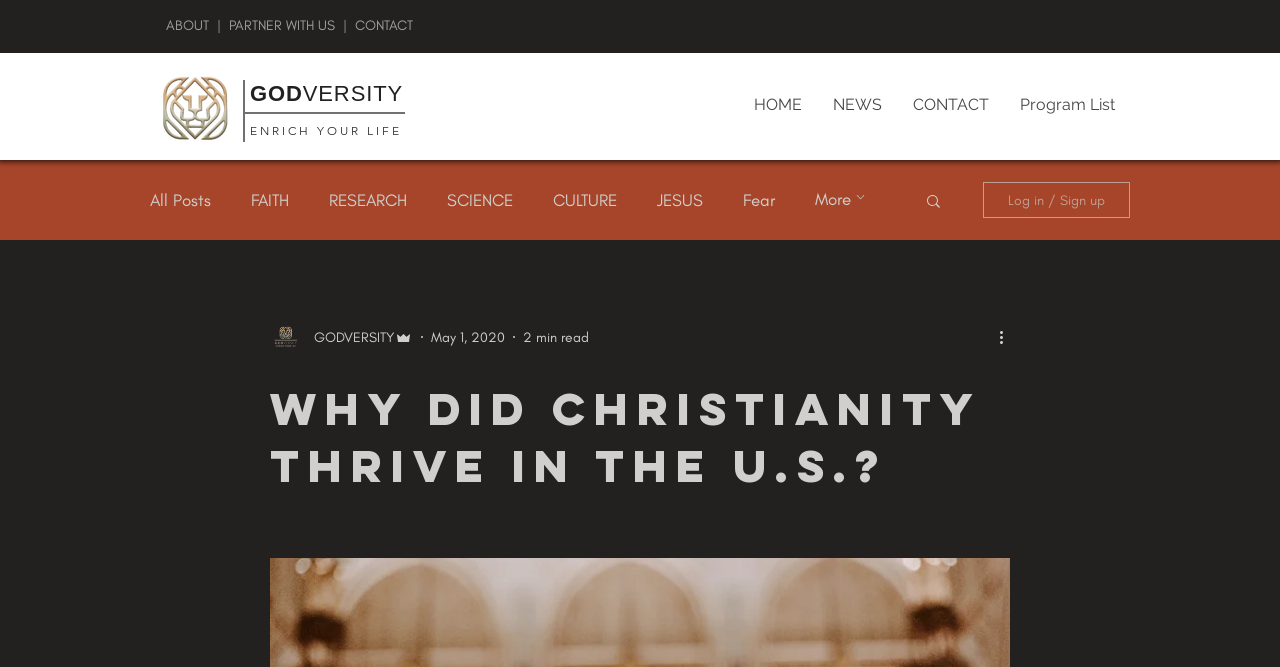Explain the contents of the webpage comprehensively.

The webpage is about an article discussing the thriving of Christianity in the United States. At the top, there is a navigation bar with links to "ABOUT", "PARTNER WITH US", and "CONTACT". To the right of these links, there is a site search iframe. Below the navigation bar, there is a prominent heading "GODVERSITY" with a link to it. Next to it, there is another heading "ENRICH YOUR LIFE" with a link to it as well.

Below these headings, there is a navigation menu labeled "blog" with links to various categories such as "All Posts", "FAITH", "RESEARCH", "SCIENCE", "CULTURE", "JESUS", and "Fear". To the right of this menu, there is a search button with a magnifying glass icon. Above the search button, there is a button to log in or sign up.

The main content of the webpage is an article with the title "Why Did Christianity Thrive in the U.S.?" which is also the title of the webpage. The article has a writer's picture and a brief description of the writer below the title. The article also has a publication date "May 1, 2020" and an estimated reading time of "2 min read". There is a "More actions" button at the bottom right of the article.